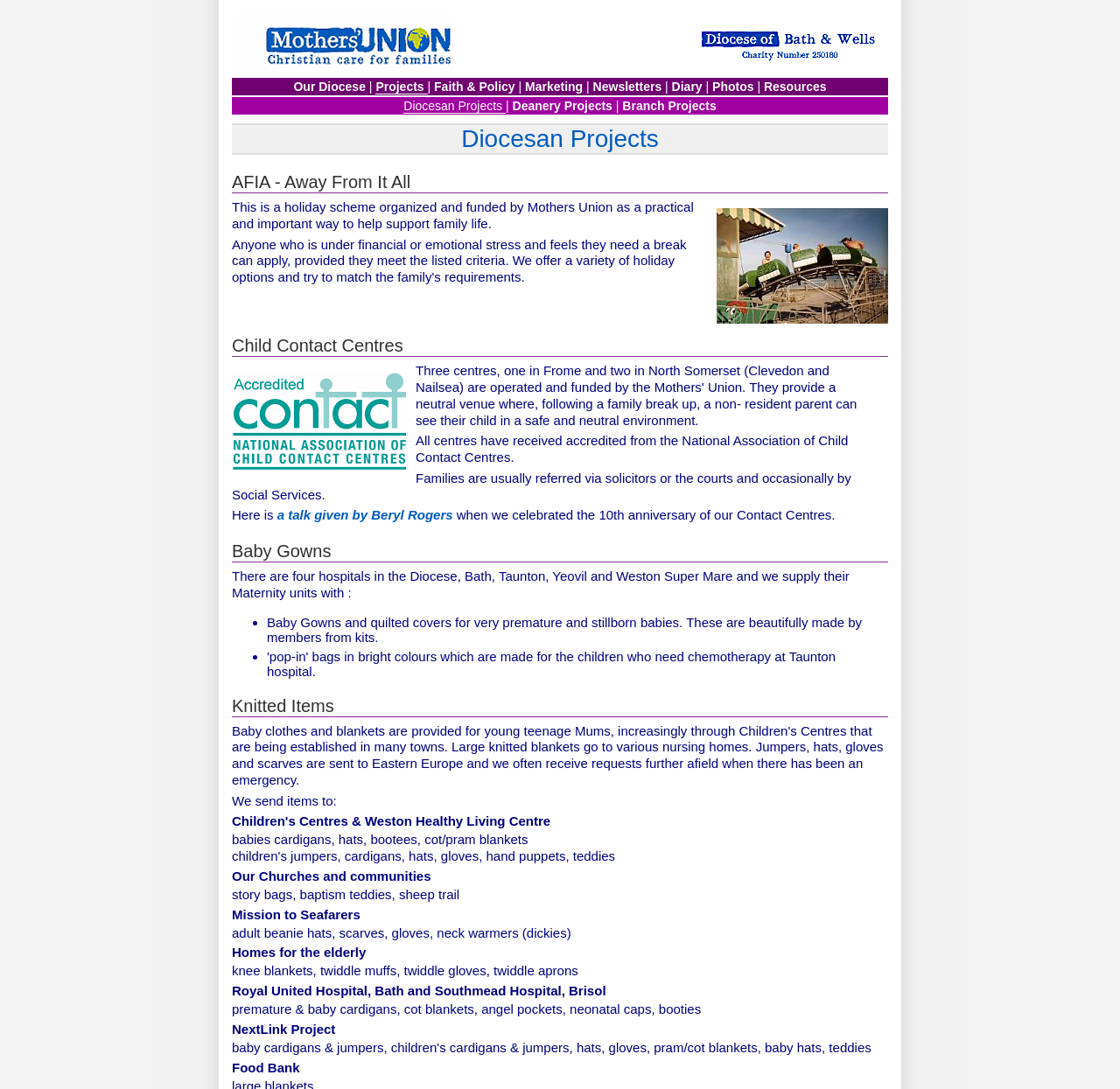Given the description: "Resources", determine the bounding box coordinates of the UI element. The coordinates should be formatted as four float numbers between 0 and 1, [left, top, right, bottom].

[0.682, 0.073, 0.738, 0.086]